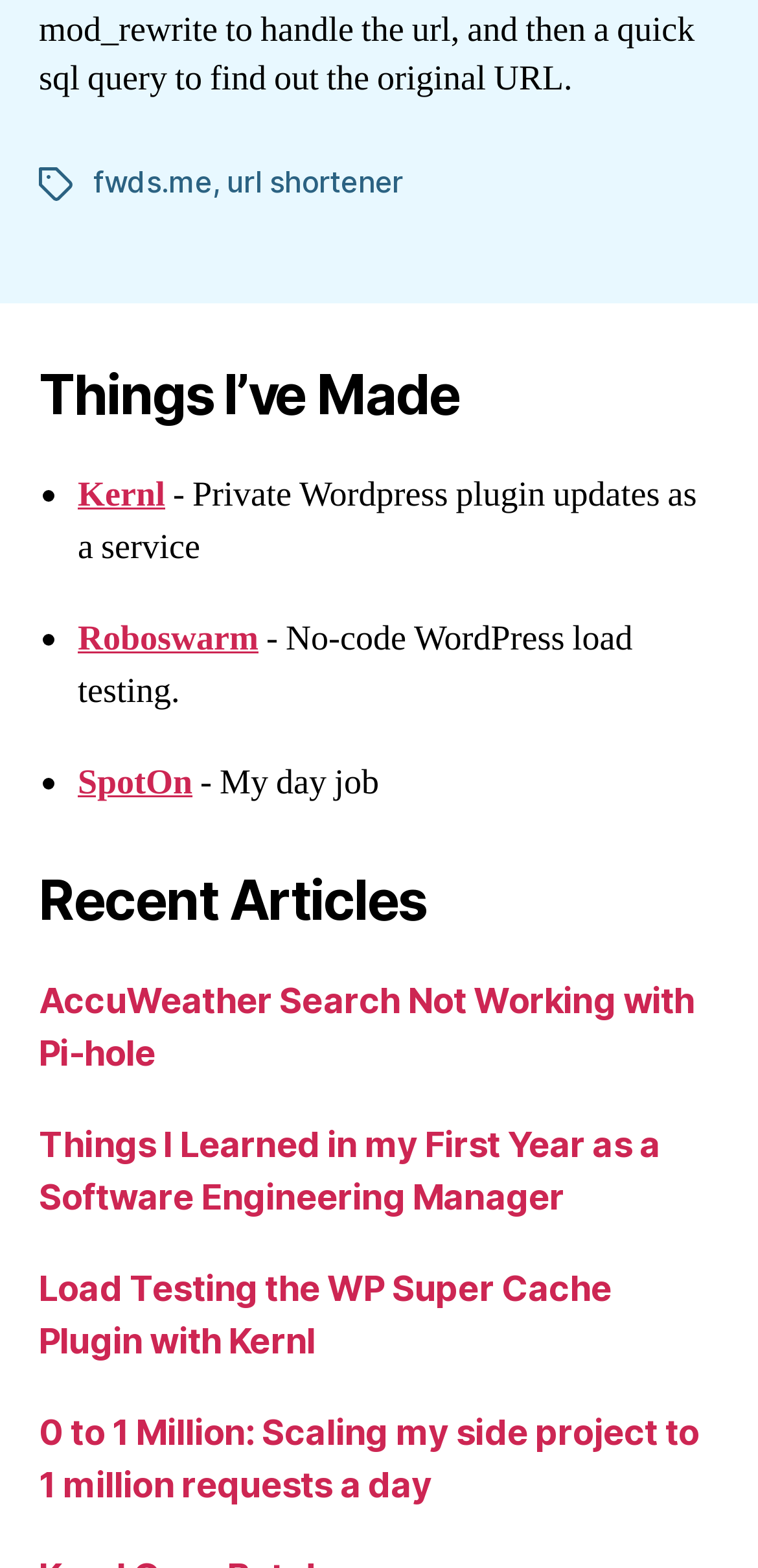Provide a thorough and detailed response to the question by examining the image: 
What is the name of the Wordpress plugin updates service?

I found the answer by looking at the list of things the author has made, where I saw a link to 'Kernl' with a description 'Private Wordpress plugin updates as a service'.